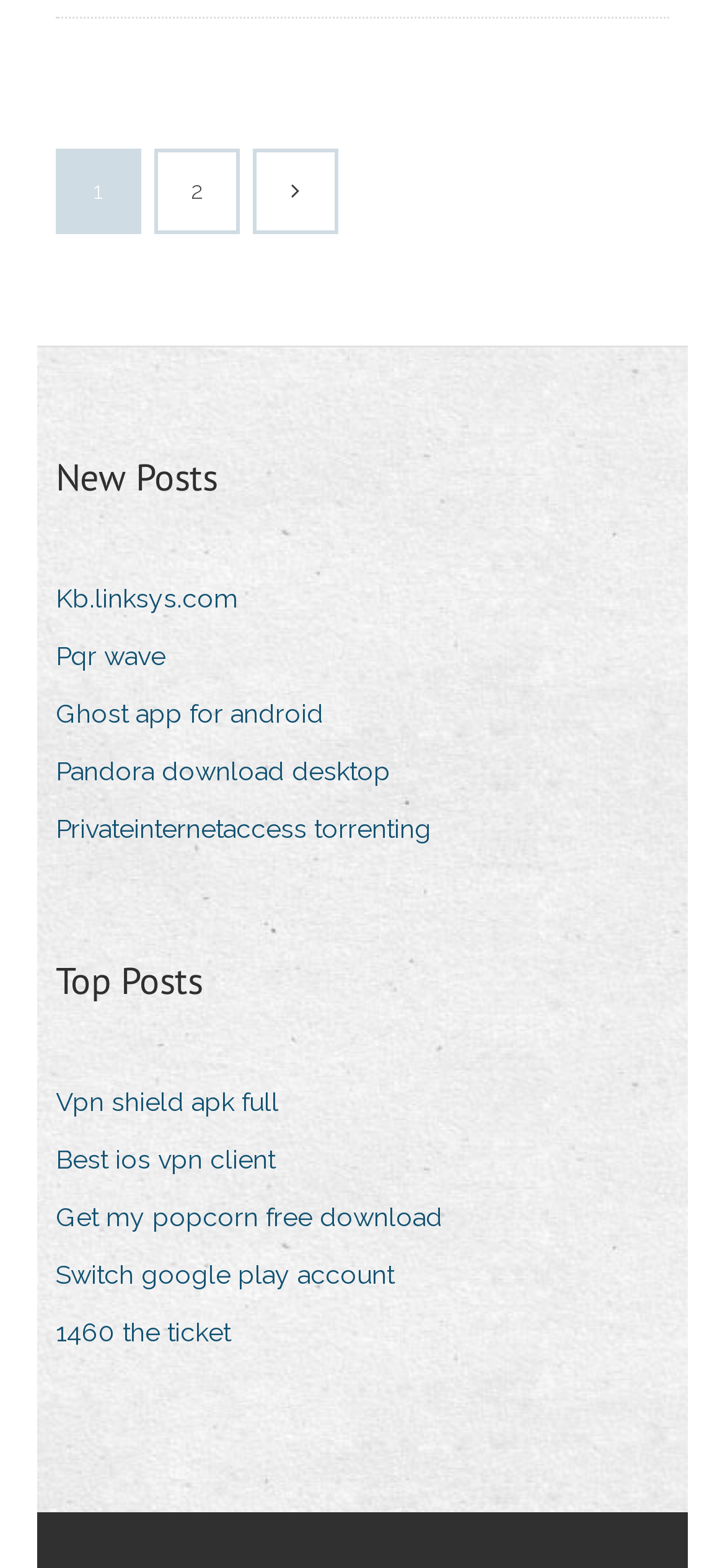Identify the bounding box coordinates of the element that should be clicked to fulfill this task: "Explore the 'Top Posts' section". The coordinates should be provided as four float numbers between 0 and 1, i.e., [left, top, right, bottom].

[0.077, 0.607, 0.279, 0.643]